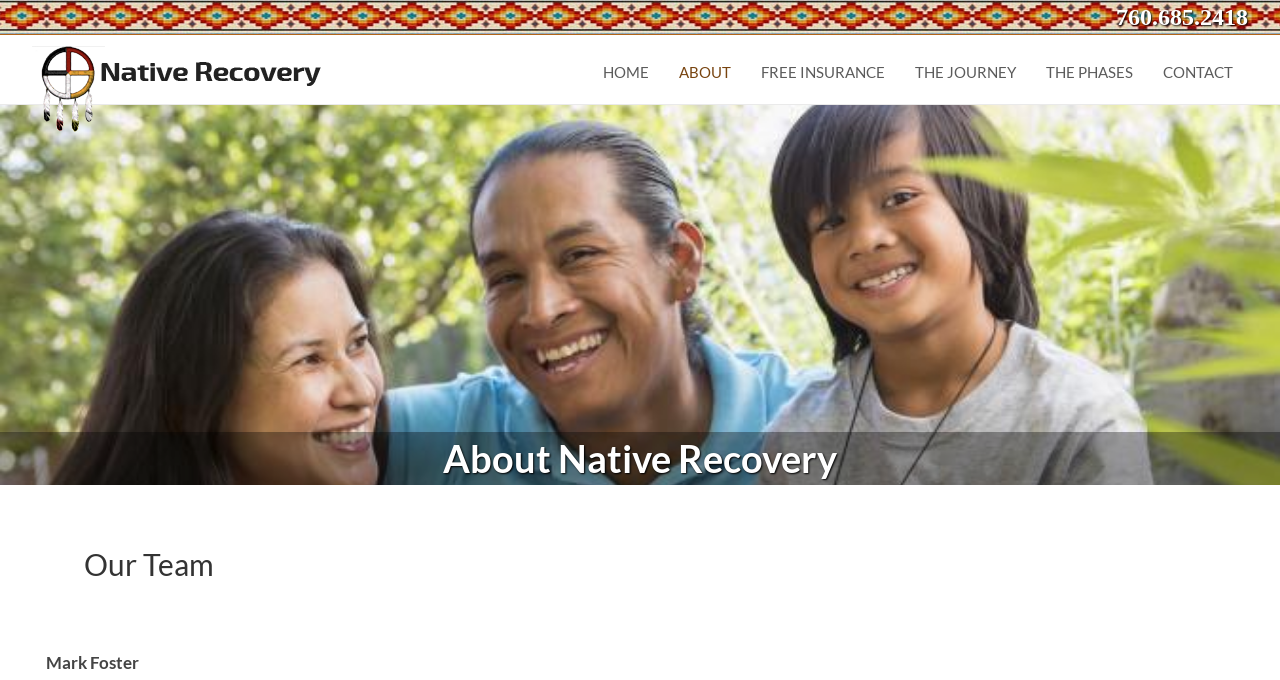Provide the bounding box coordinates in the format (top-left x, top-left y, bottom-right x, bottom-right y). All values are floating point numbers between 0 and 1. Determine the bounding box coordinate of the UI element described as: Free Insurance

[0.583, 0.091, 0.703, 0.144]